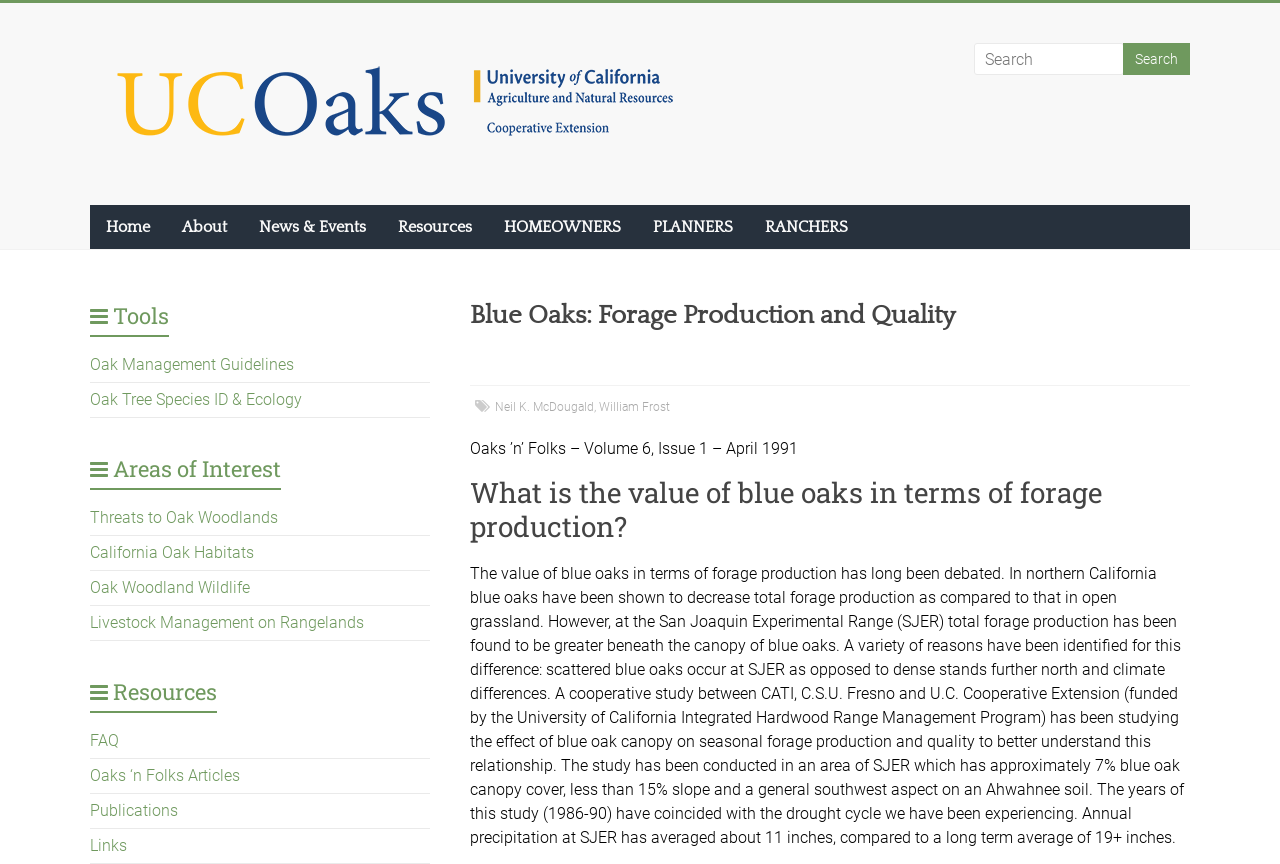Generate a thorough caption detailing the webpage content.

This webpage is about blue oaks, specifically their value in terms of forage production and quality. At the top left corner, there is a UC Oaks logo, which is an image. Next to it, there is a search bar with a "Search" button. 

On the top right corner, there are several links, including "Home", "About", "News & Events", "Resources", "HOMEOWNERS", "PLANNERS", and "RANCHERS". 

Below these links, there is a heading that reads "Blue Oaks: Forage Production and Quality". Underneath this heading, there are links to the authors' names, Neil K. McDougald and William Frost. 

The main content of the webpage is an article titled "What is the value of blue oaks in terms of forage production?" The article discusses the debate about the value of blue oaks in terms of forage production, citing studies that show different results in different regions. It also explains the reasons for these differences, including the density of blue oak stands and climate differences. The article then describes a cooperative study between several institutions that aims to better understand the relationship between blue oak canopy and seasonal forage production and quality.

On the left side of the webpage, there are three sections: "Tools", "Areas of Interest", and "Resources". Each section contains several links to related topics, such as oak management guidelines, oak tree species identification, threats to oak woodlands, and livestock management on rangelands.